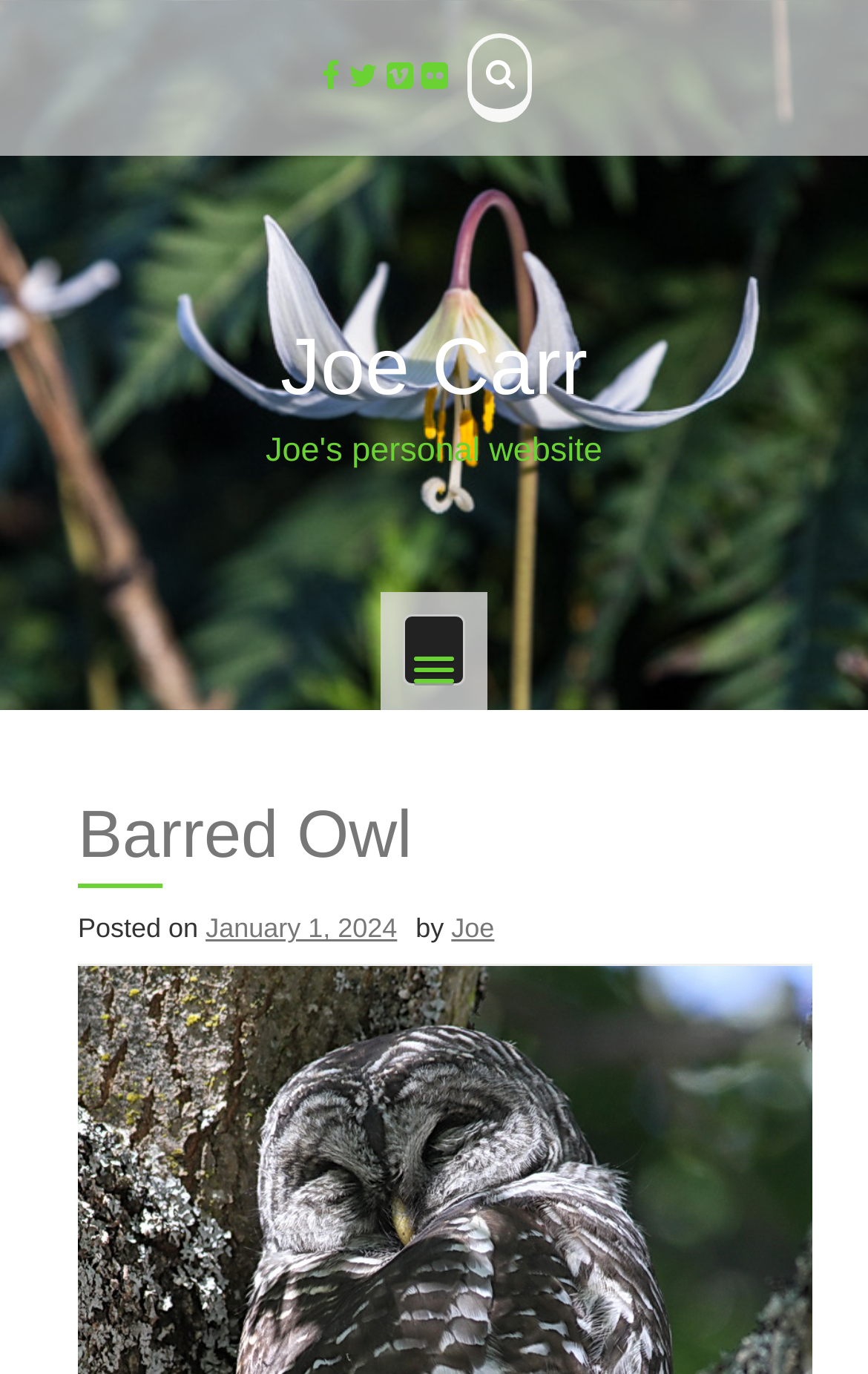Create a detailed summary of all the visual and textual information on the webpage.

The webpage is about a Barred Owl, and it appears to be a personal website belonging to Joe Carr. At the top left, there is a heading with the title "Joe Carr". Below this heading, there is another heading that reads "Joe's personal website". 

On the top right, there are five social media links, each represented by an icon. These icons are aligned horizontally and are relatively small in size. 

The main content of the webpage is a post about a Barred Owl. The post has a heading with the title "Barred Owl" and is positioned below the top headings. The post includes a timestamp, "Posted on January 1, 2024", and an author credit, "by Joe". The timestamp and author credit are positioned below the post title and are aligned horizontally.